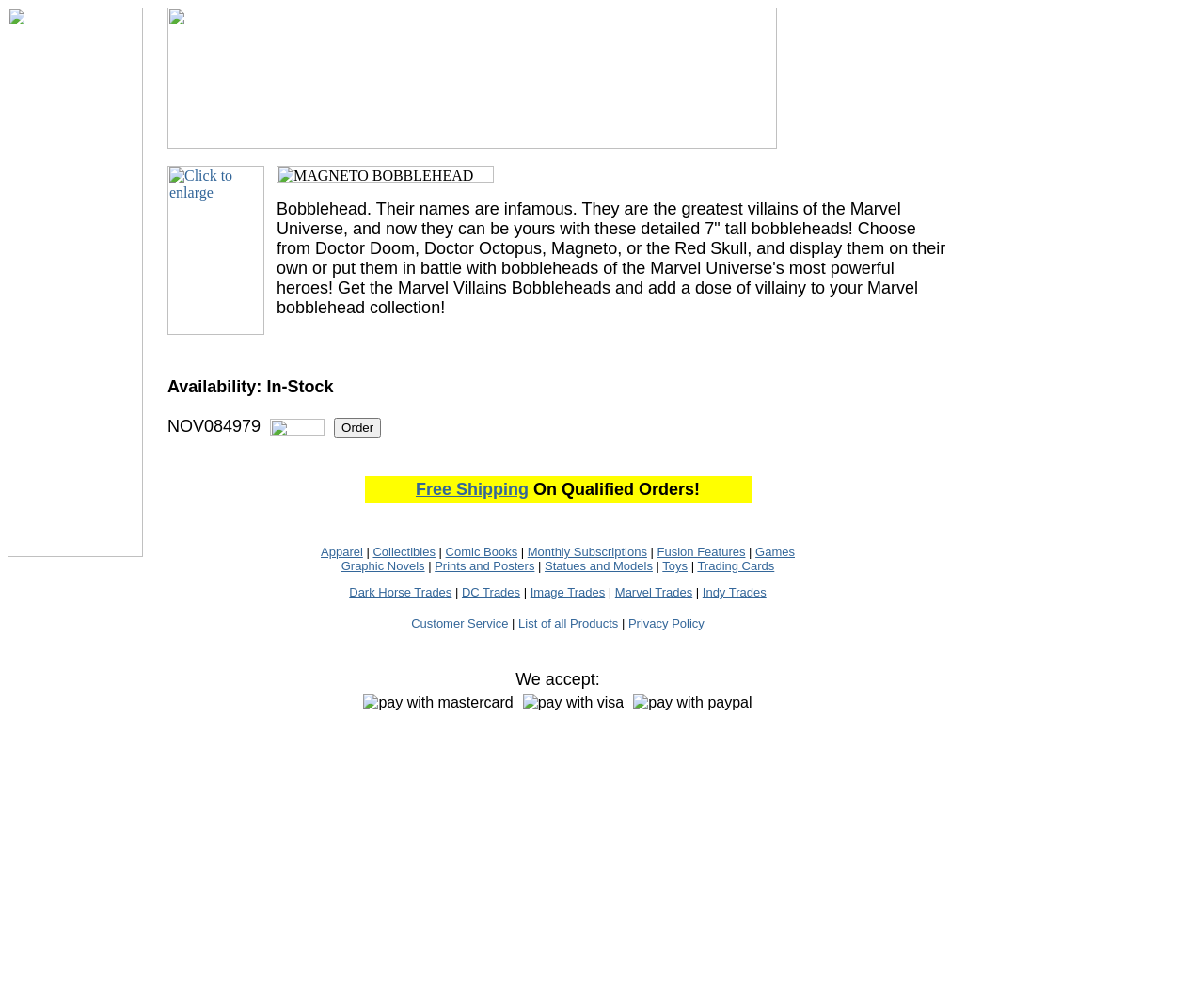Locate the UI element described as follows: "Dark Horse Trades". Return the bounding box coordinates as four float numbers between 0 and 1 in the order [left, top, right, bottom].

[0.29, 0.583, 0.375, 0.598]